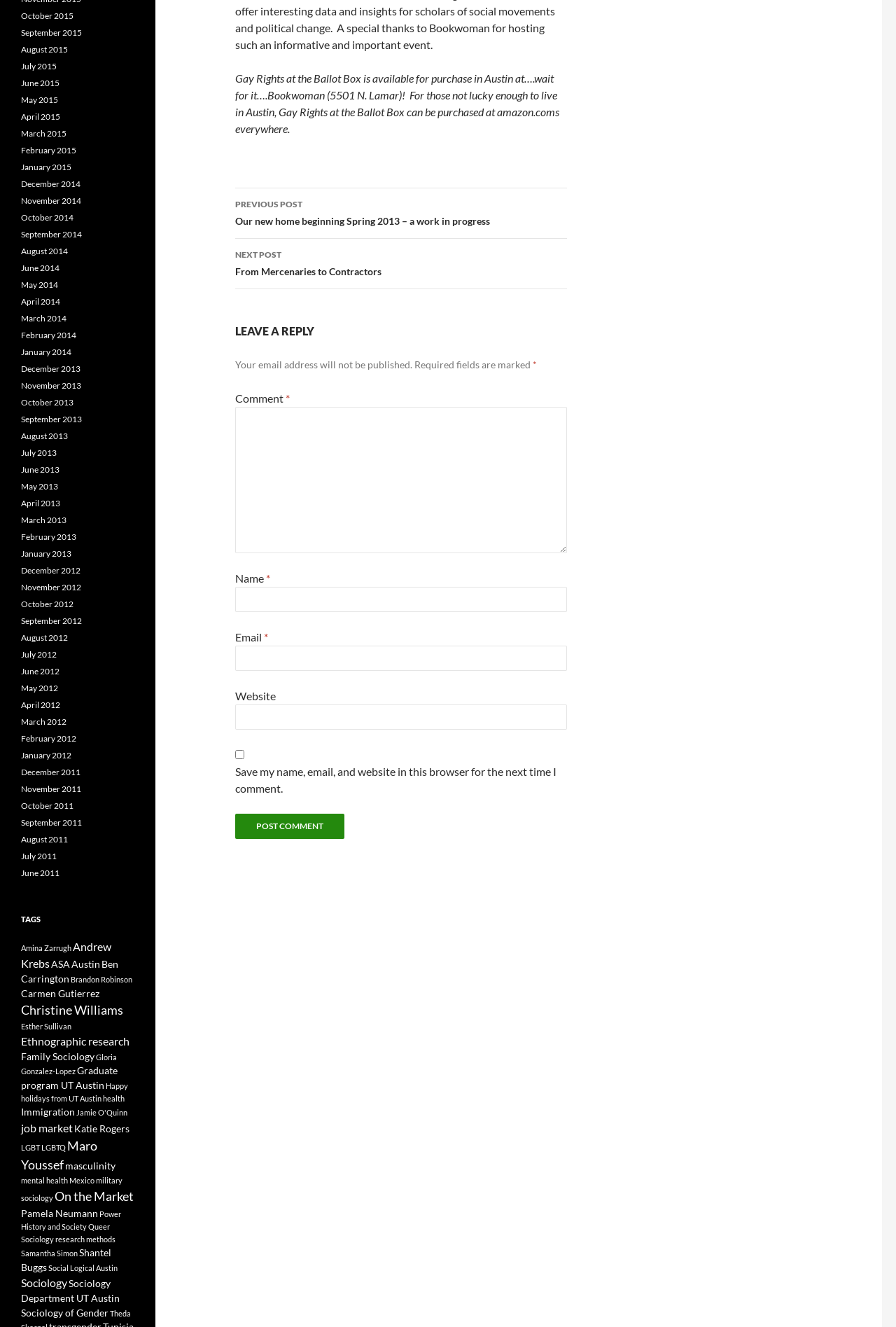Please determine the bounding box coordinates of the element to click in order to execute the following instruction: "Post a comment". The coordinates should be four float numbers between 0 and 1, specified as [left, top, right, bottom].

[0.262, 0.613, 0.384, 0.632]